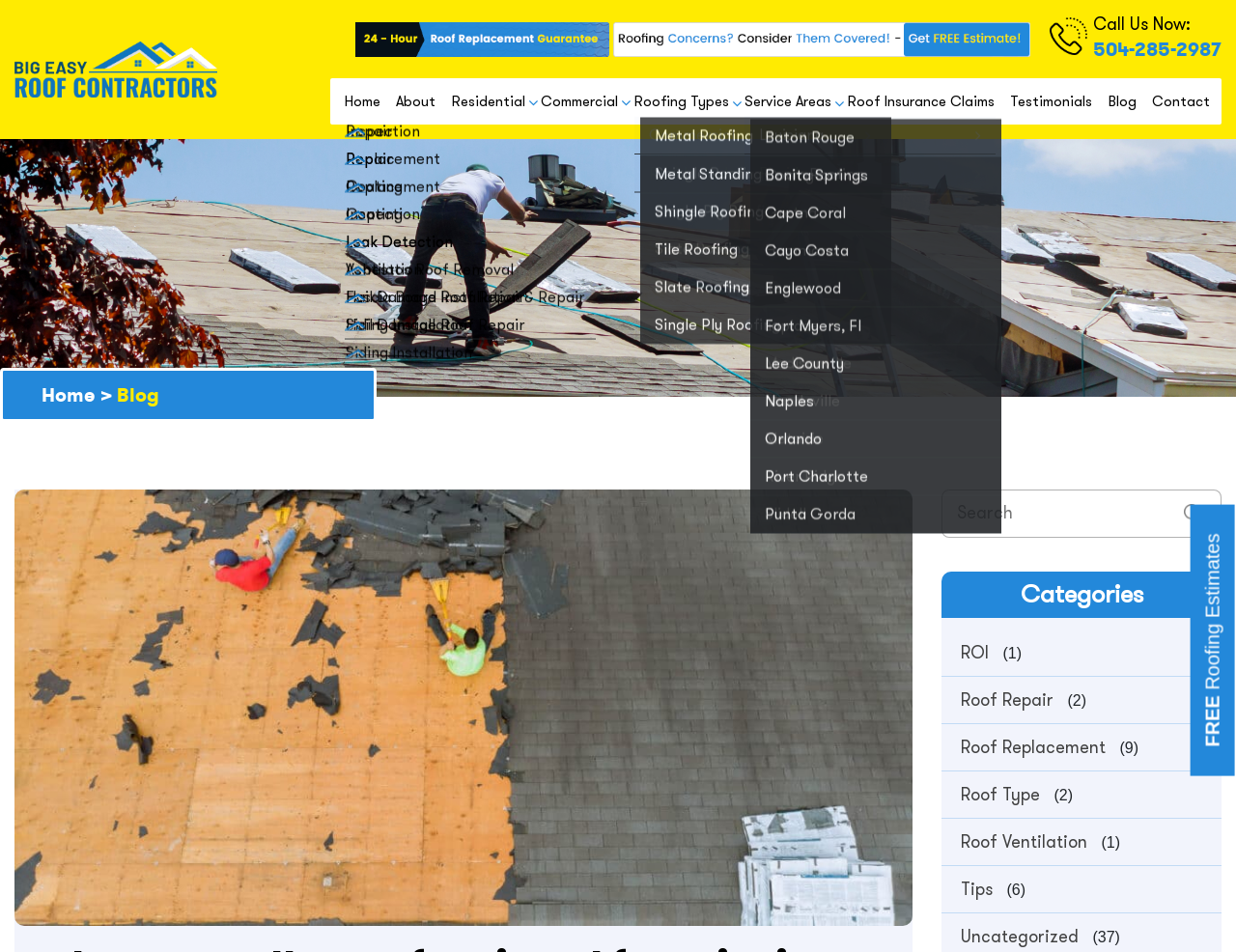Could you locate the bounding box coordinates for the section that should be clicked to accomplish this task: "Go to the 'Contact' page".

[0.932, 0.095, 0.979, 0.119]